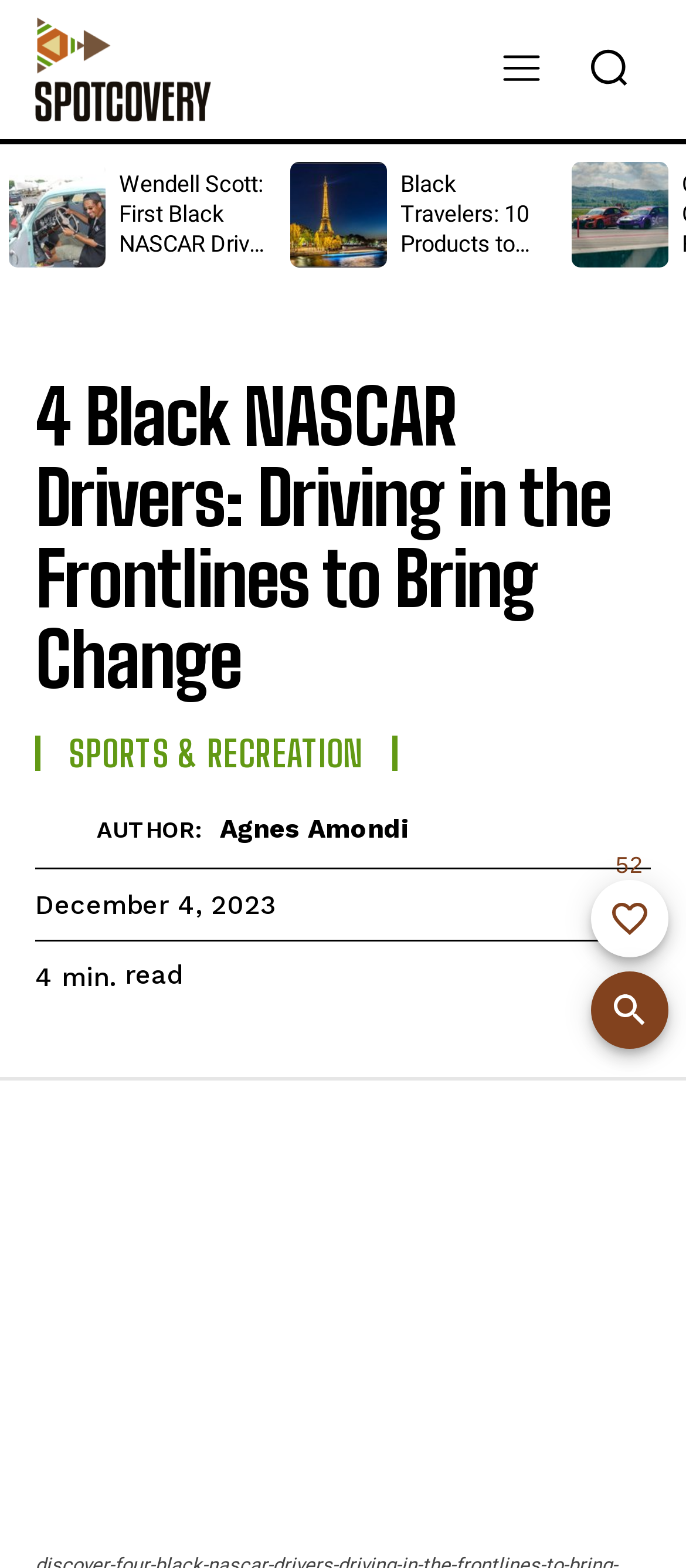Using the webpage screenshot, find the UI element described by parent_node: AUTHOR: title="Agnes Amondi". Provide the bounding box coordinates in the format (top-left x, top-left y, bottom-right x, bottom-right y), ensuring all values are floating point numbers between 0 and 1.

[0.051, 0.514, 0.141, 0.543]